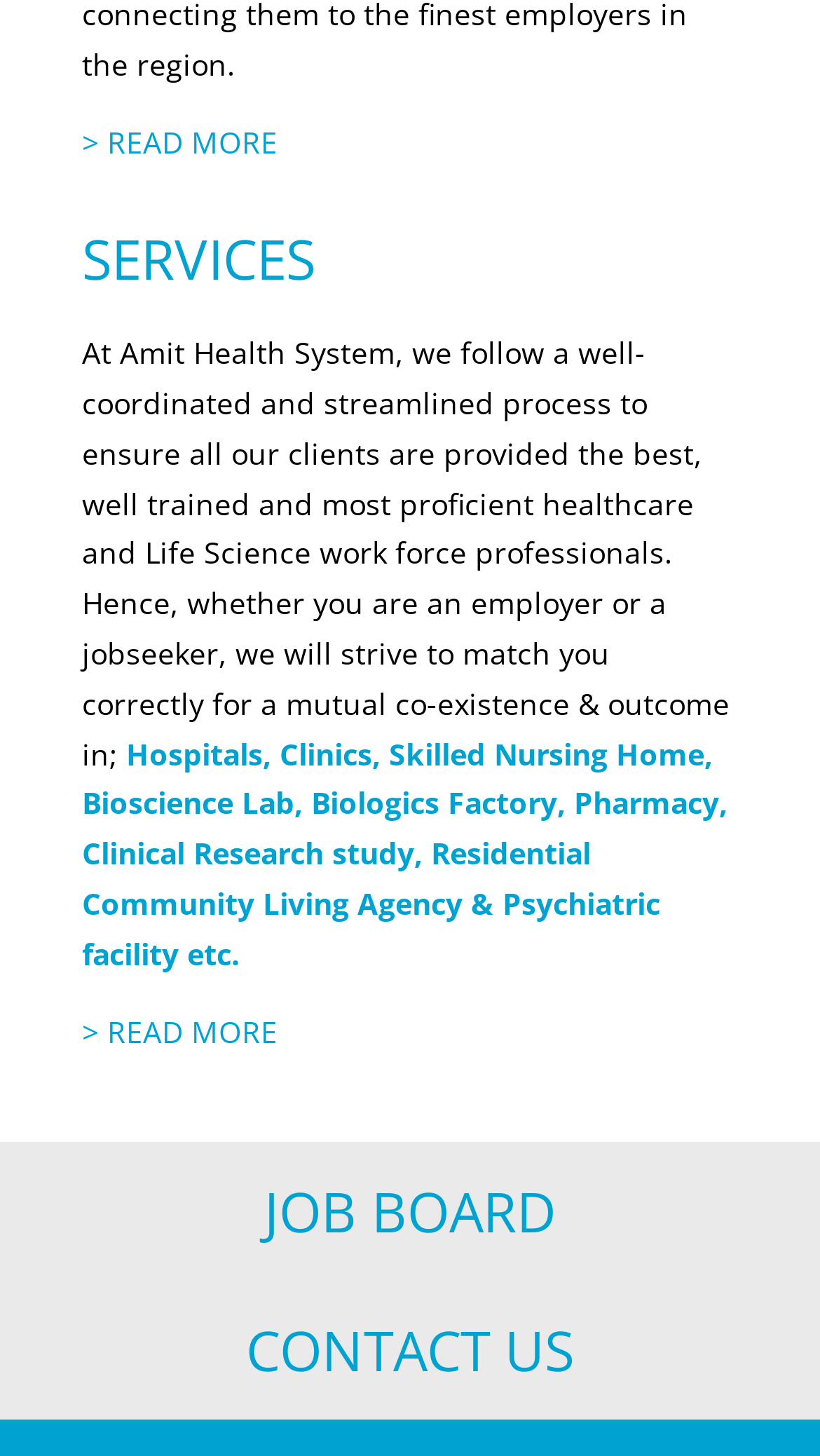Please determine the bounding box coordinates, formatted as (top-left x, top-left y, bottom-right x, bottom-right y), with all values as floating point numbers between 0 and 1. Identify the bounding box of the region described as: > READ MORE

[0.1, 0.084, 0.338, 0.112]